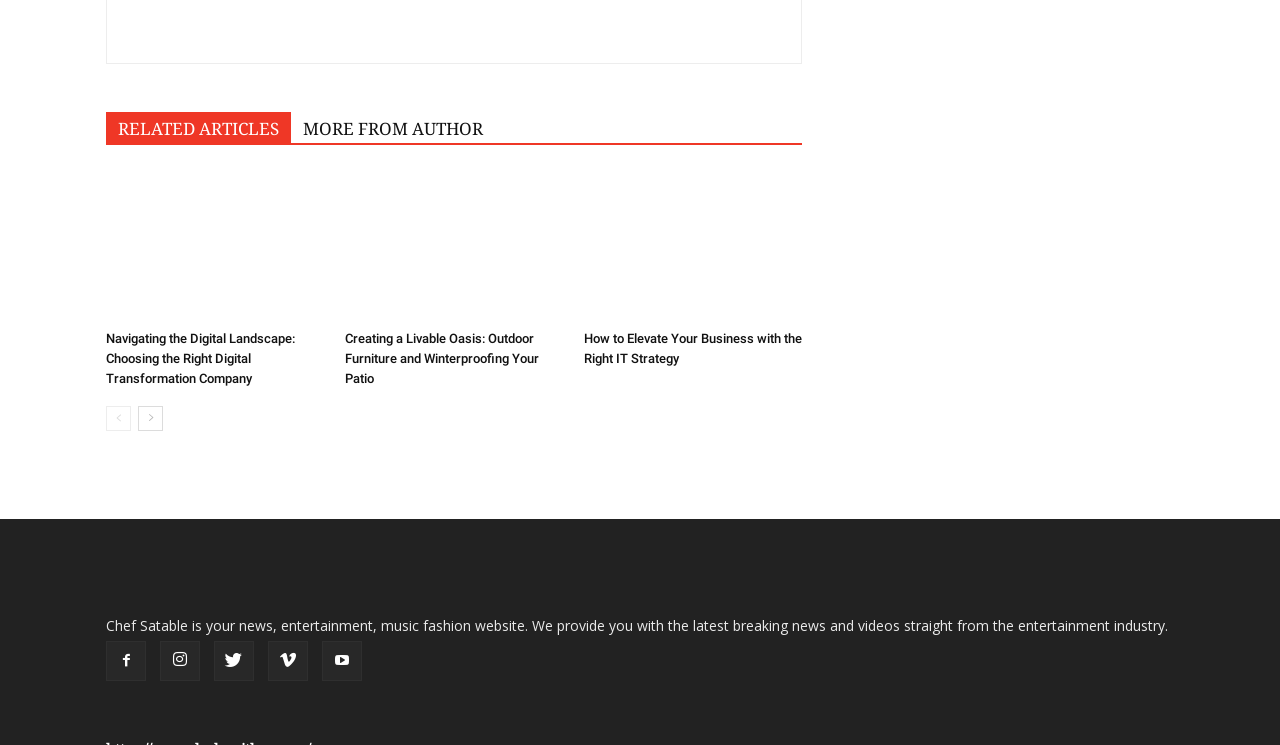Please specify the coordinates of the bounding box for the element that should be clicked to carry out this instruction: "Click on 'RELATED ARTICLES'". The coordinates must be four float numbers between 0 and 1, formatted as [left, top, right, bottom].

[0.083, 0.15, 0.227, 0.191]